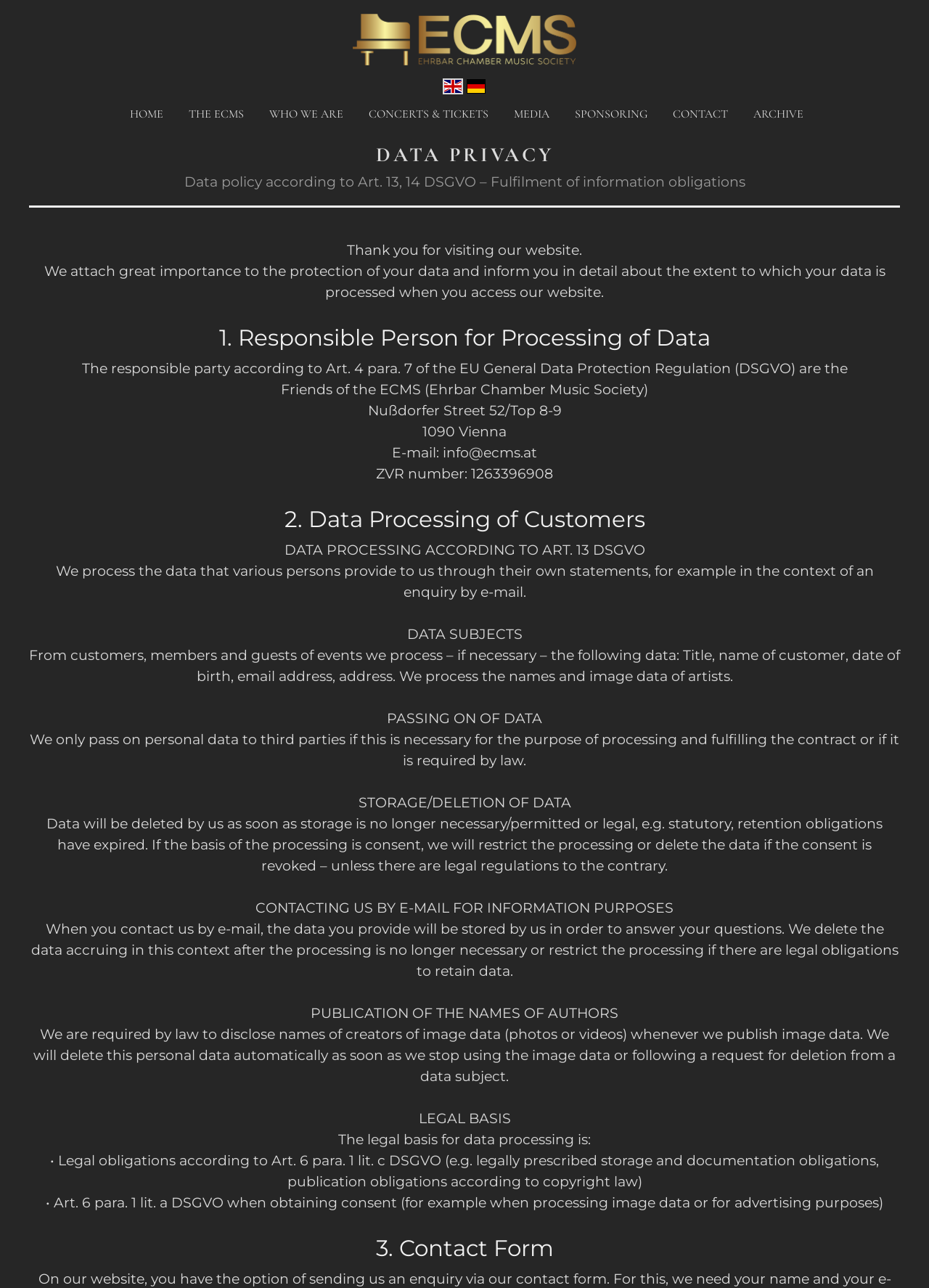What is the purpose of processing customer data?
Observe the image and answer the question with a one-word or short phrase response.

Fulfilling the contract